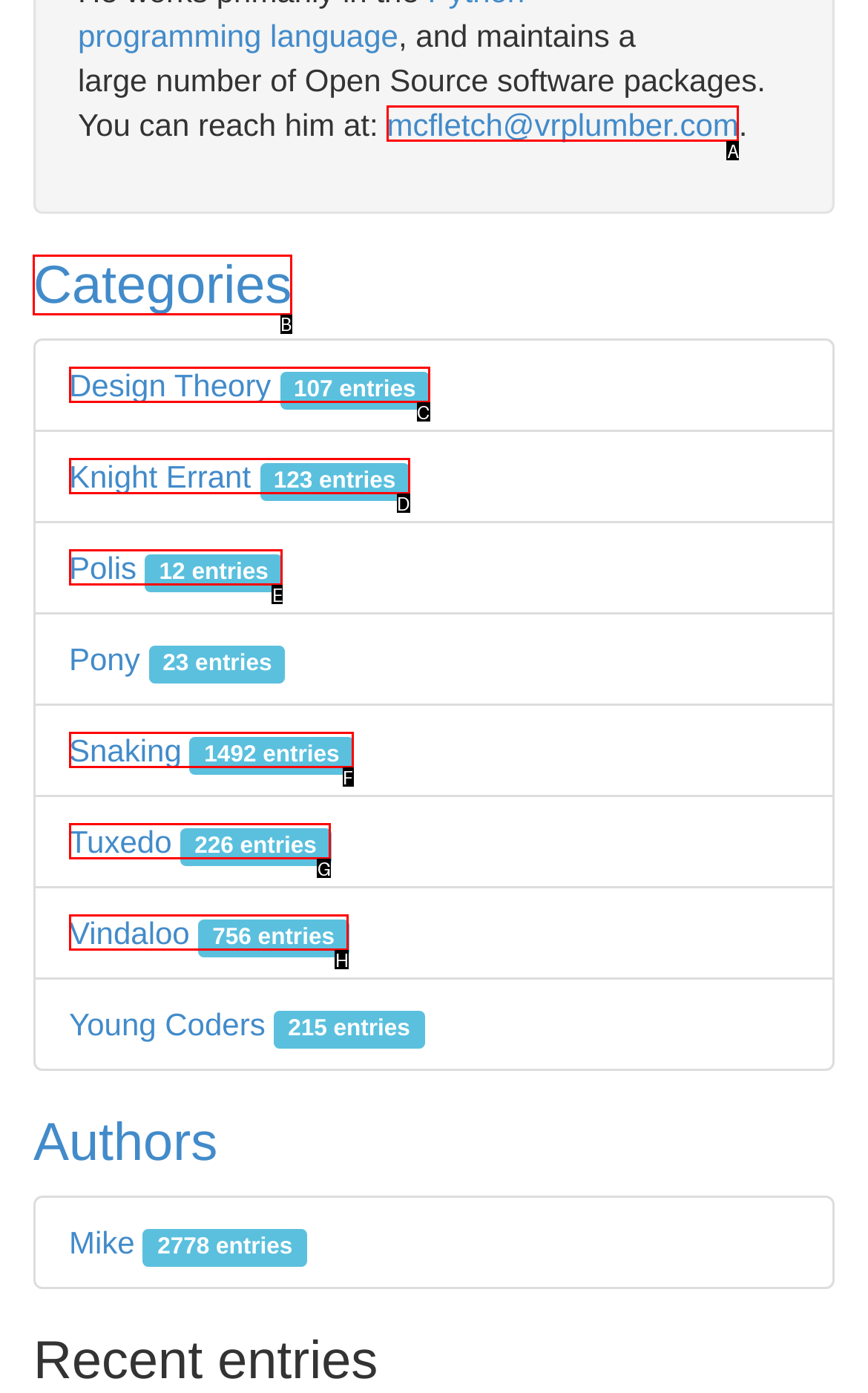Determine which HTML element should be clicked for this task: view categories
Provide the option's letter from the available choices.

B